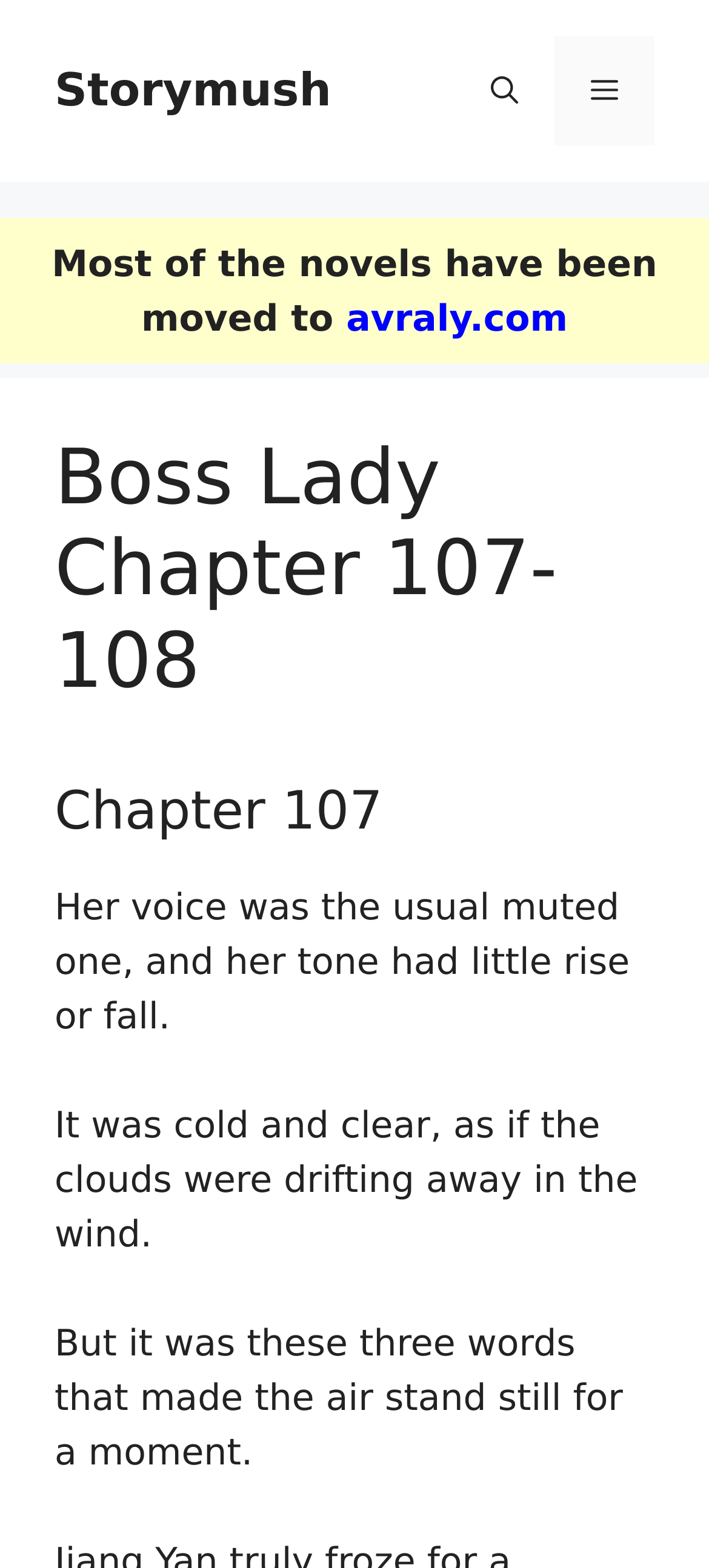Given the element description, predict the bounding box coordinates in the format (top-left x, top-left y, bottom-right x, bottom-right y), using floating point numbers between 0 and 1: Menu

[0.782, 0.023, 0.923, 0.093]